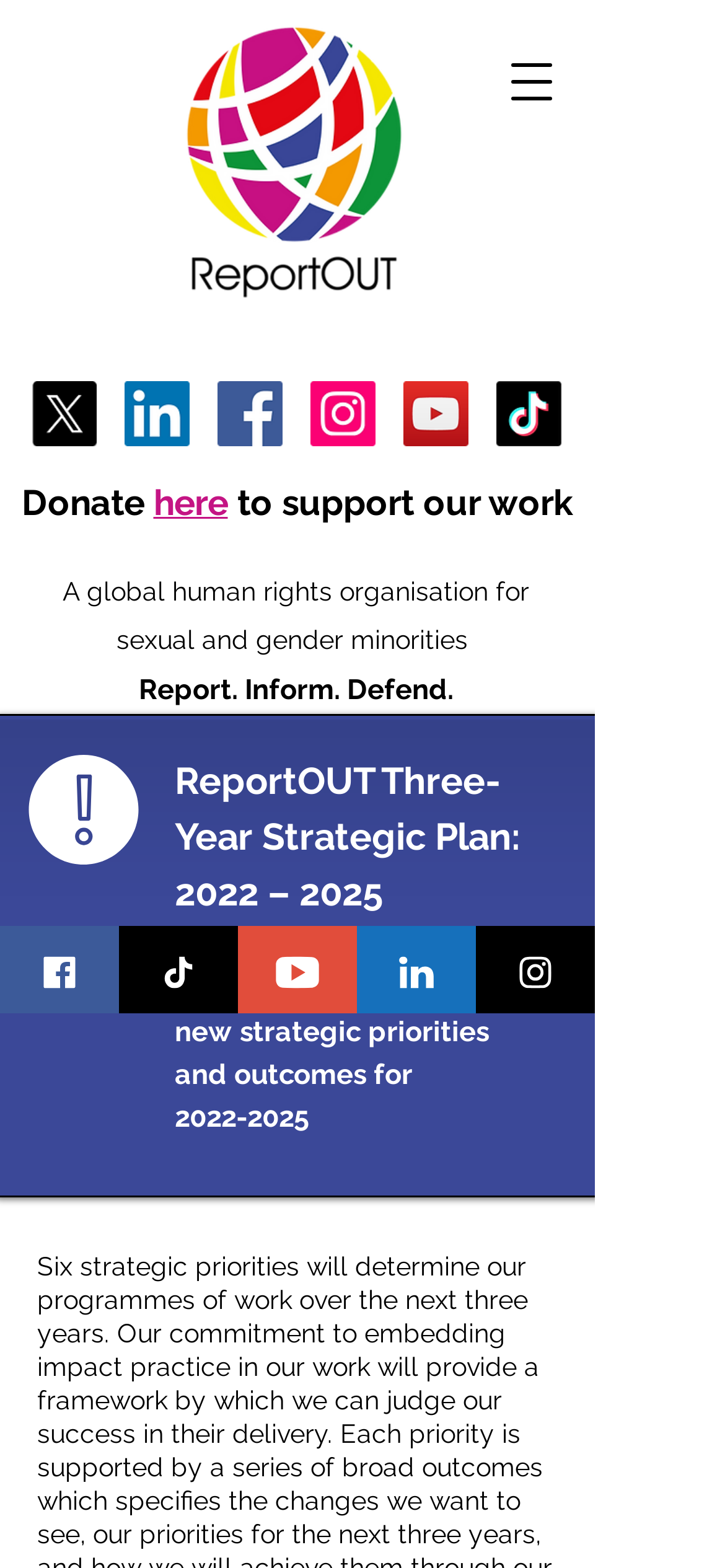Identify the bounding box coordinates for the element you need to click to achieve the following task: "Donate to support our work". Provide the bounding box coordinates as four float numbers between 0 and 1, in the form [left, top, right, bottom].

[0.029, 0.307, 0.212, 0.333]